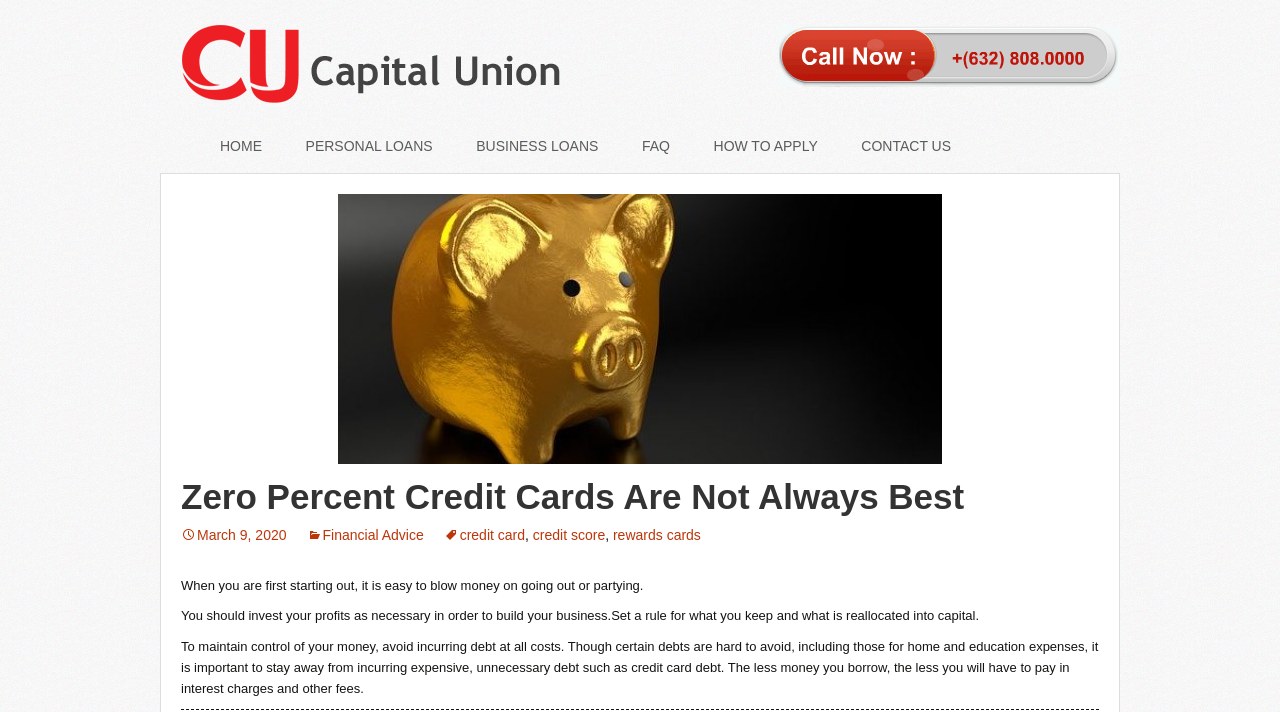Detail the various sections and features present on the webpage.

This webpage is about financial advice, specifically discussing credit cards and personal finance management. At the top left, there is a link to "Capital Union" accompanied by an image with the same name. To the right of this, there is another image. Below these elements, there is a navigation menu with links to "HOME", "PERSONAL LOANS", "BUSINESS LOANS", "FAQ", "HOW TO APPLY", and "CONTACT US".

The main content of the page is divided into sections. The first section has a heading "Zero Percent Credit Cards Are Not Always Best" and a subheading with the date "March 9, 2020". Below this, there are links to related topics such as "Financial Advice", "credit card", "credit score", and "rewards cards".

The main article starts with a paragraph of text that advises readers to invest their profits wisely and set a rule for what to keep and what to reallocate into capital. The next paragraph emphasizes the importance of avoiding debt, especially unnecessary debt such as credit card debt, in order to maintain control of one's money.